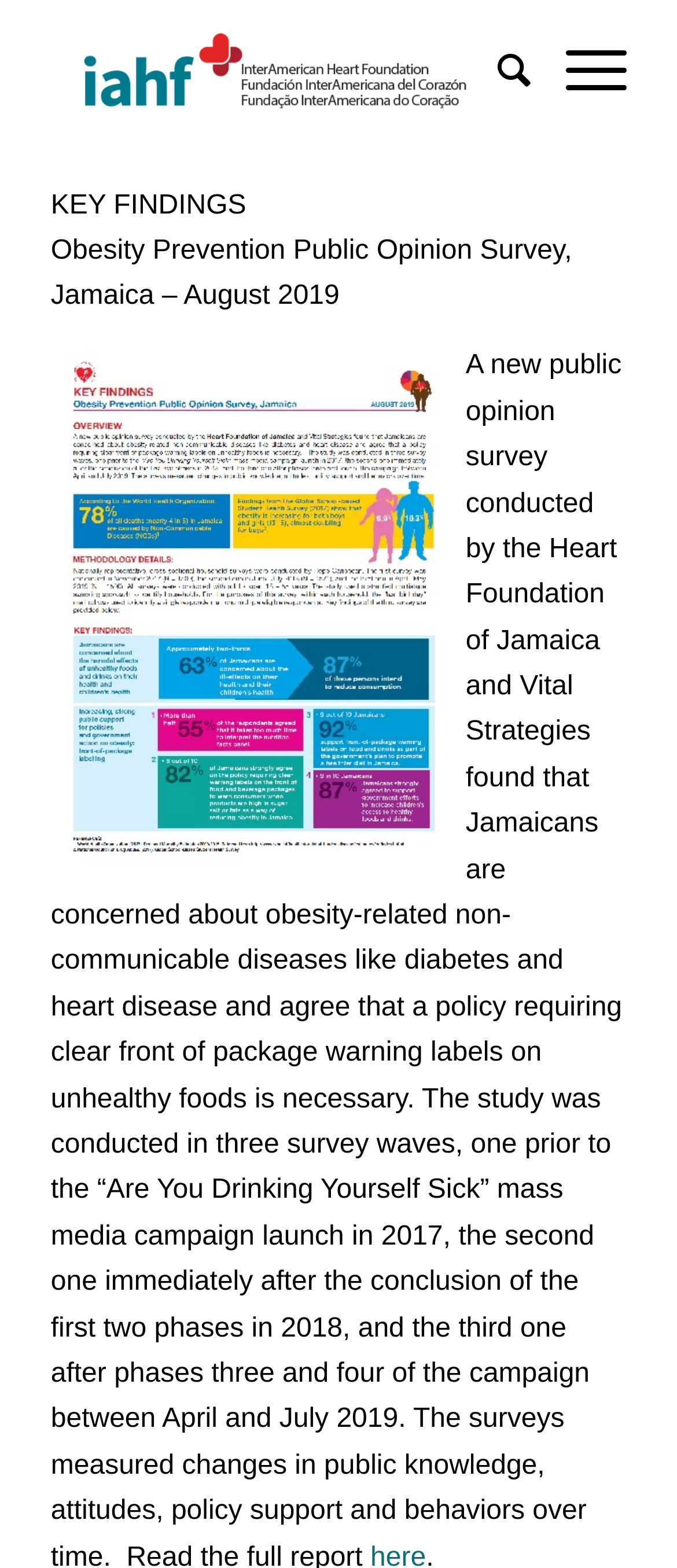Answer this question in one word or a short phrase: How many menu items are there?

2